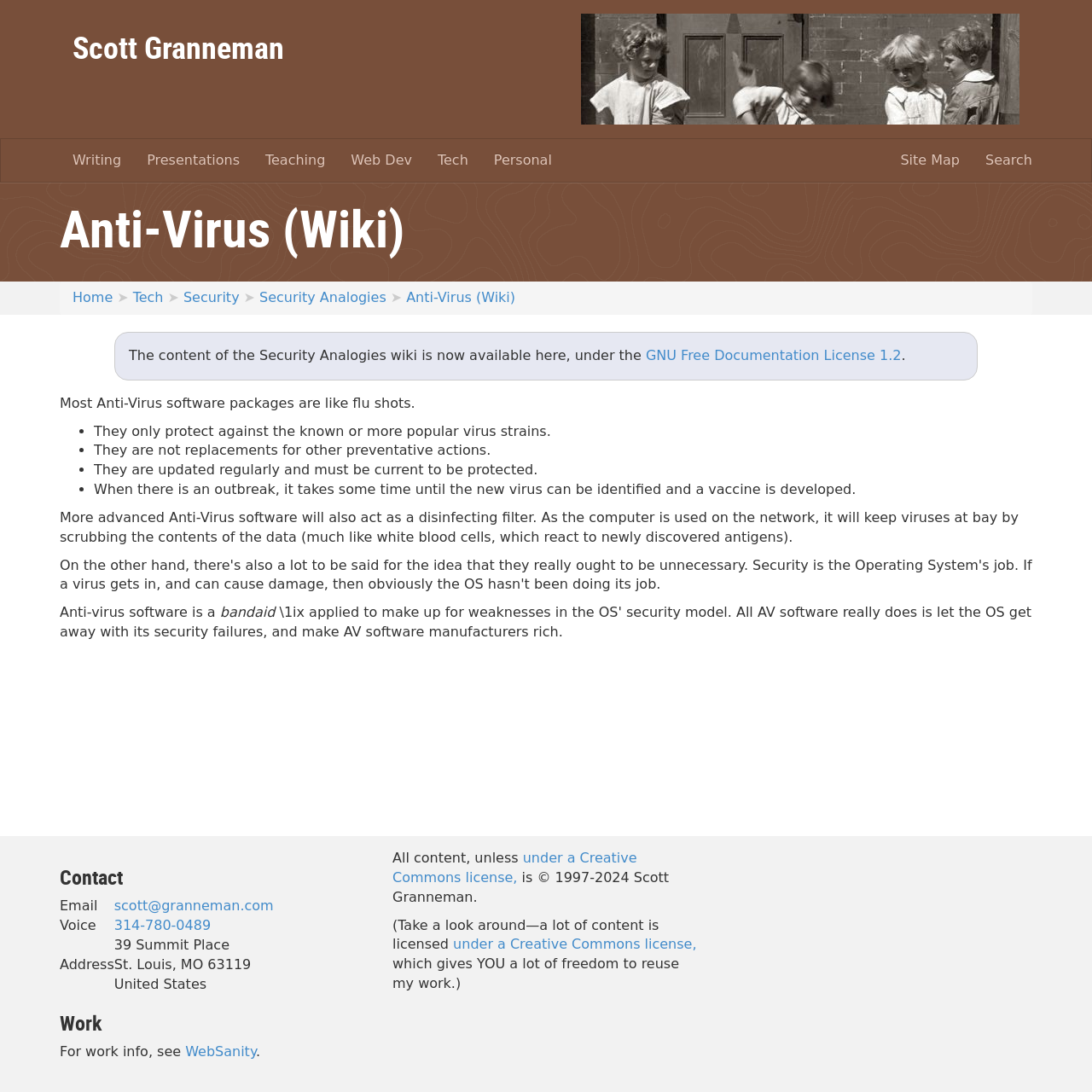What is the email address of the author?
Could you please answer the question thoroughly and with as much detail as possible?

The email address is mentioned in the contact information section, in the table with the heading 'Email'.